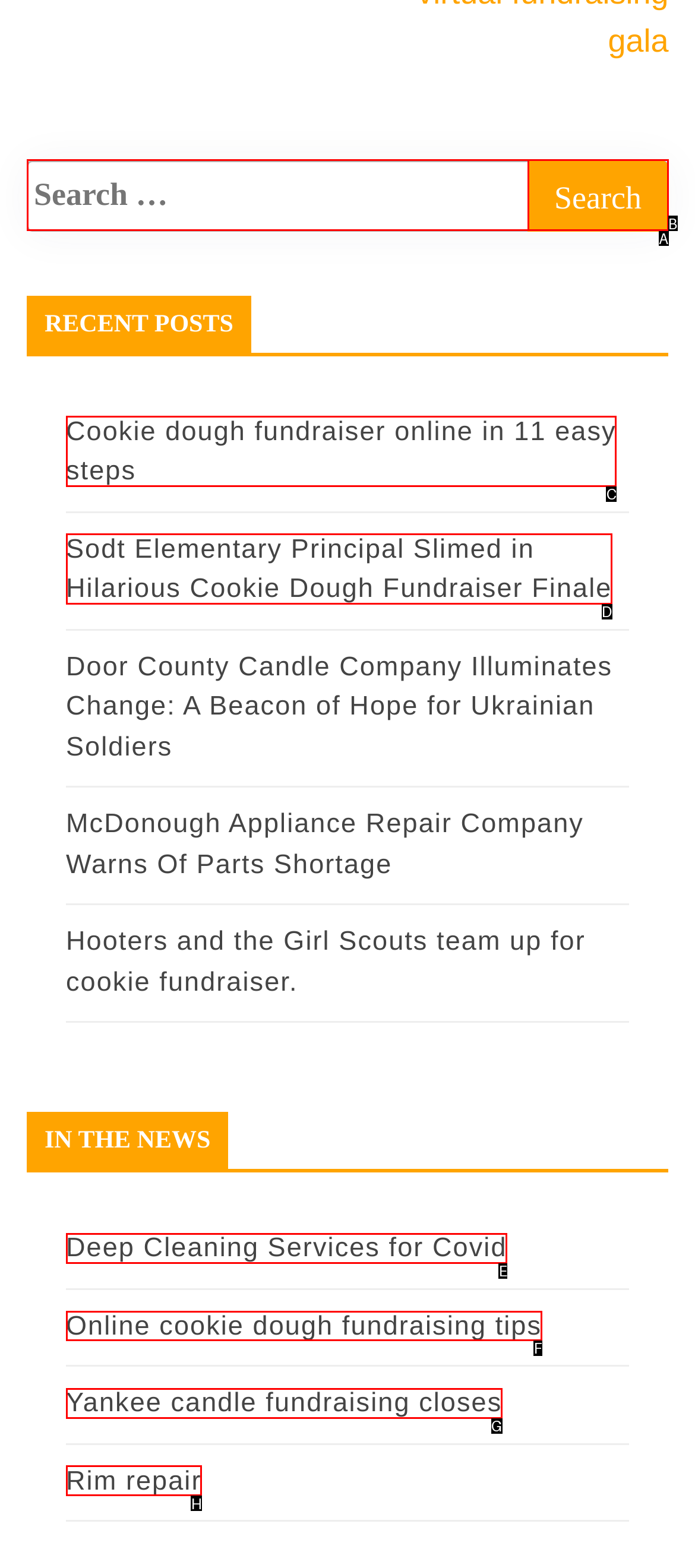Tell me which option I should click to complete the following task: View Reclamaciones y sugerencias Answer with the option's letter from the given choices directly.

None